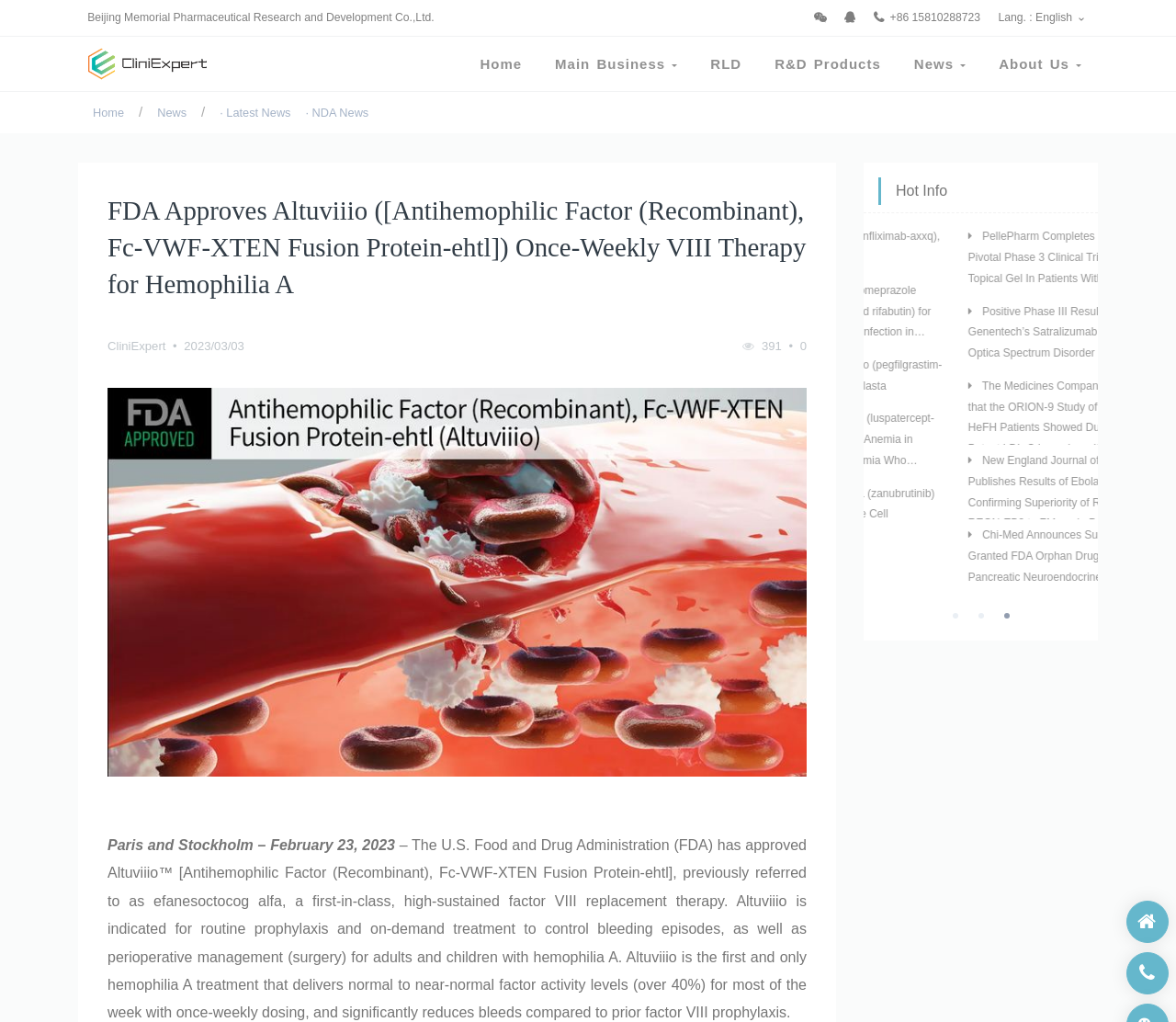What is the date of the news article about FDA approval?
Please provide a comprehensive answer based on the information in the image.

I found the date of the news article by looking at the time element, which displays the date '2023/03/03' next to the news article title.